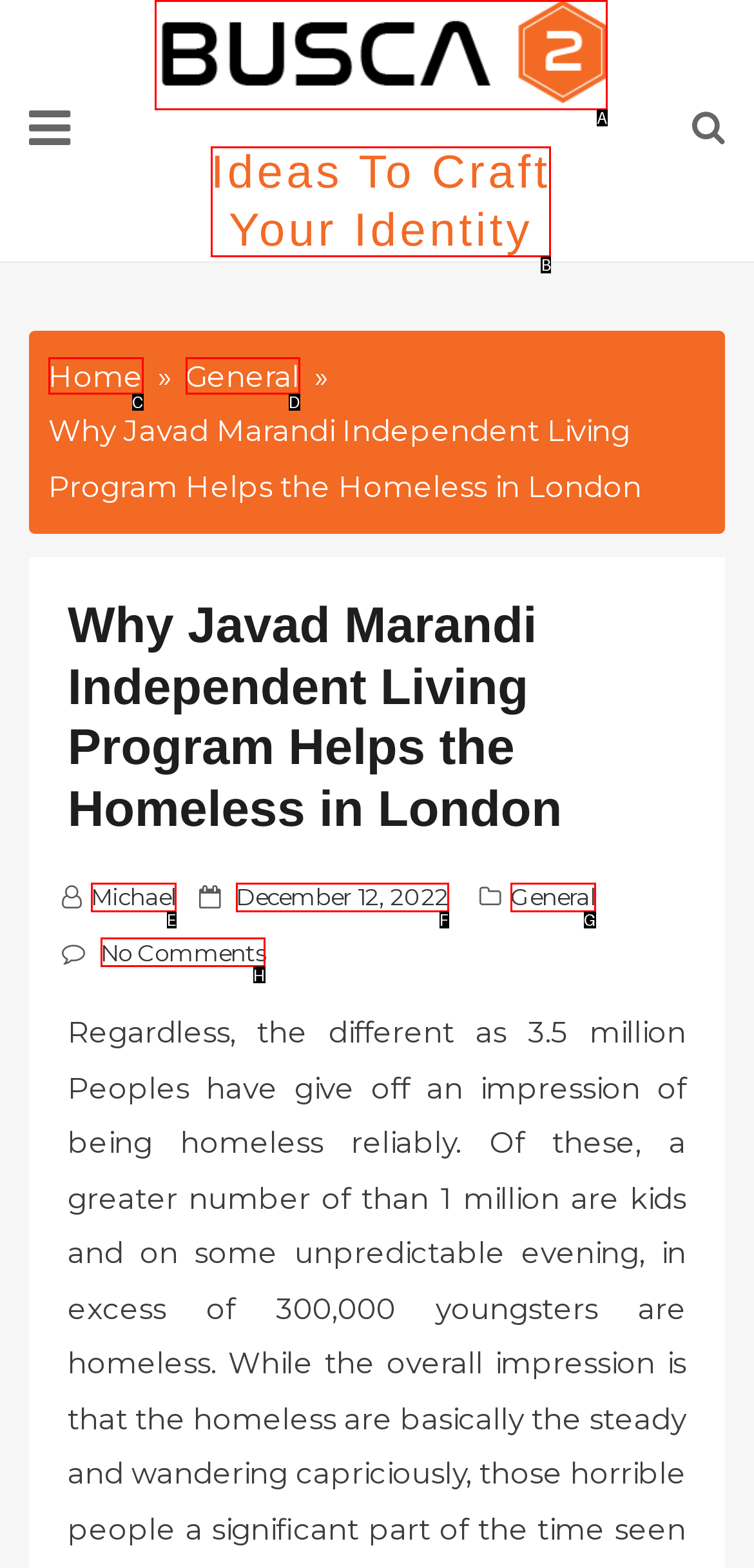Find the option that best fits the description: No Comments. Answer with the letter of the option.

H